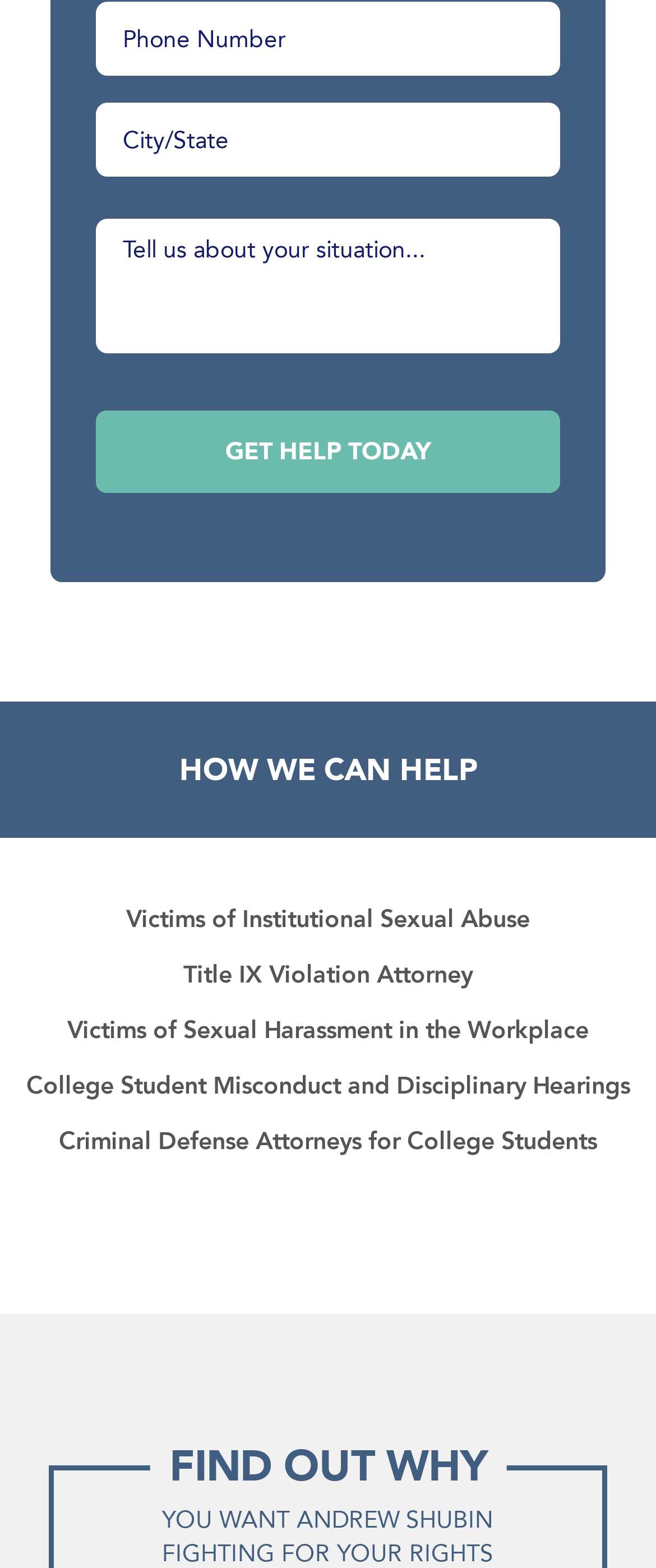Please find and report the bounding box coordinates of the element to click in order to perform the following action: "Find out why". The coordinates should be expressed as four float numbers between 0 and 1, in the format [left, top, right, bottom].

[0.229, 0.912, 0.771, 0.958]